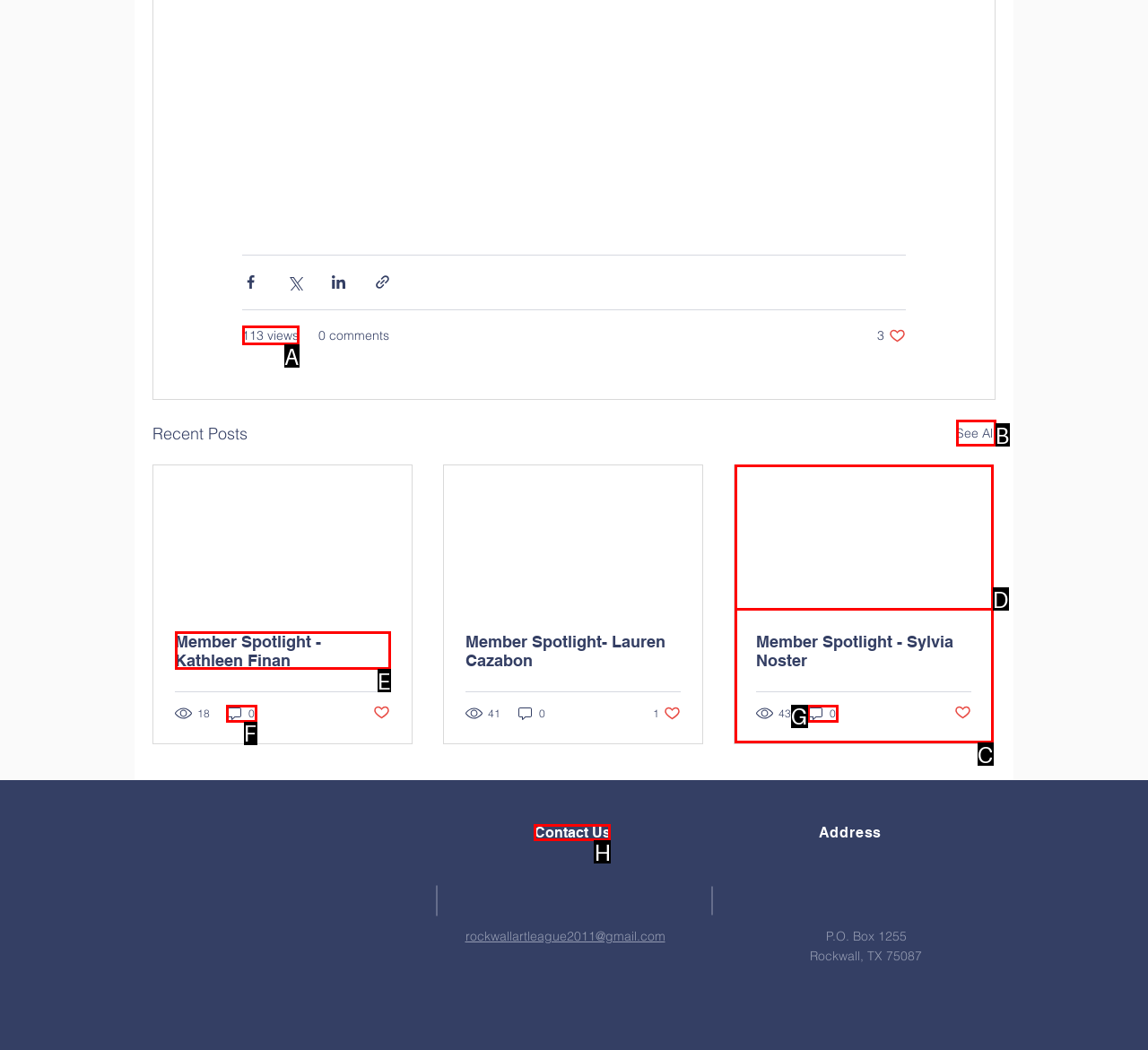Given the task: Contact Us, indicate which boxed UI element should be clicked. Provide your answer using the letter associated with the correct choice.

H